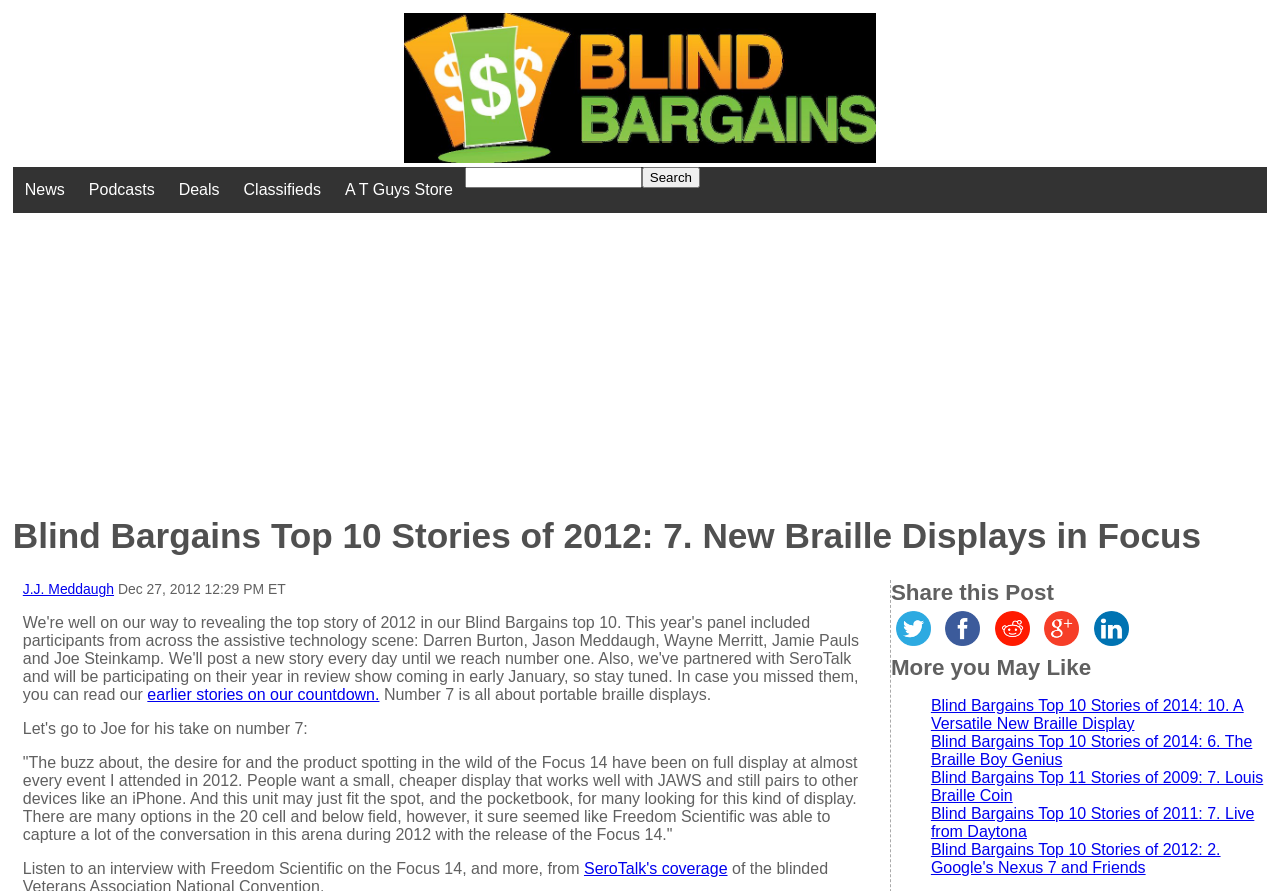Show the bounding box coordinates of the element that should be clicked to complete the task: "Search for something".

[0.363, 0.187, 0.501, 0.211]